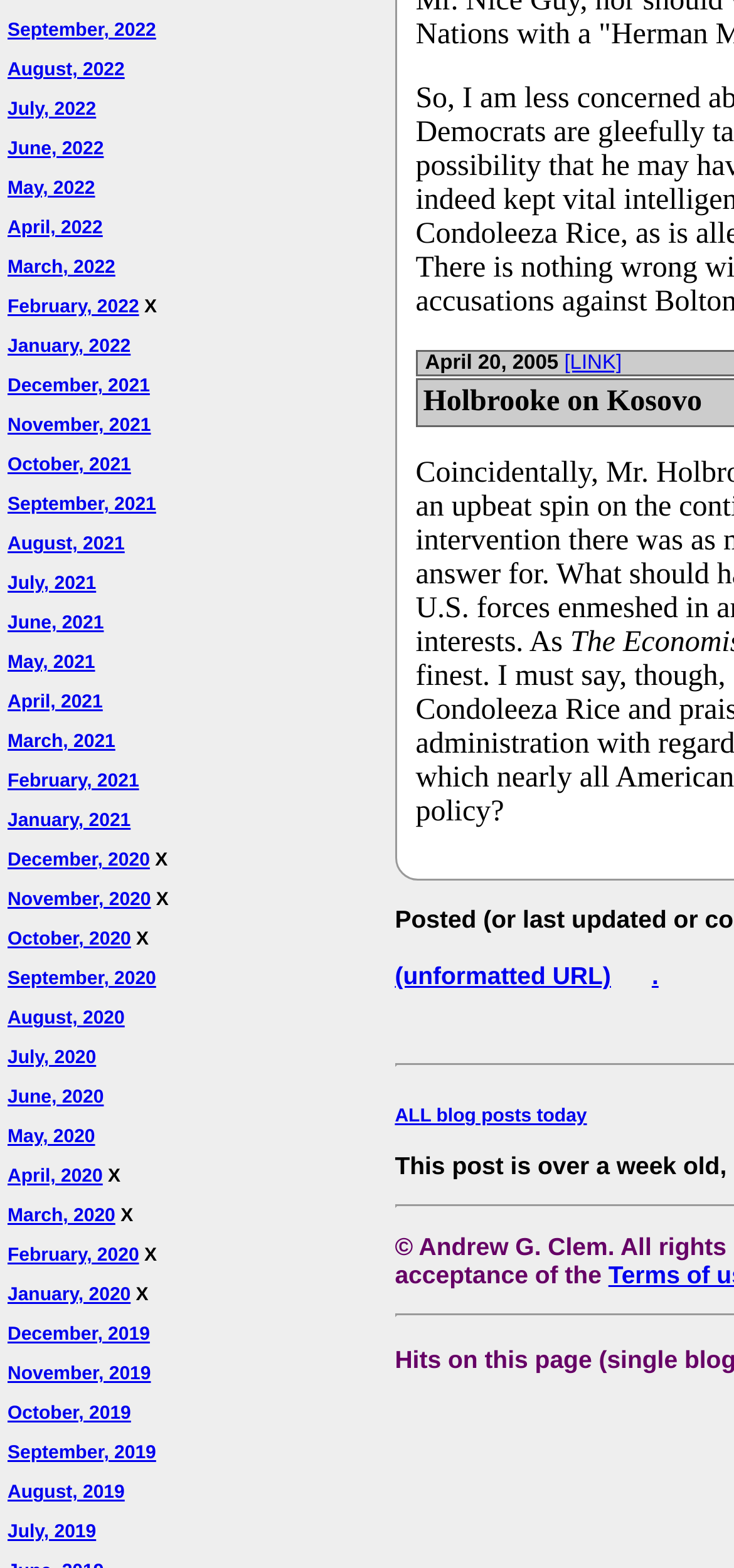Please give a concise answer to this question using a single word or phrase: 
How many years are represented?

4